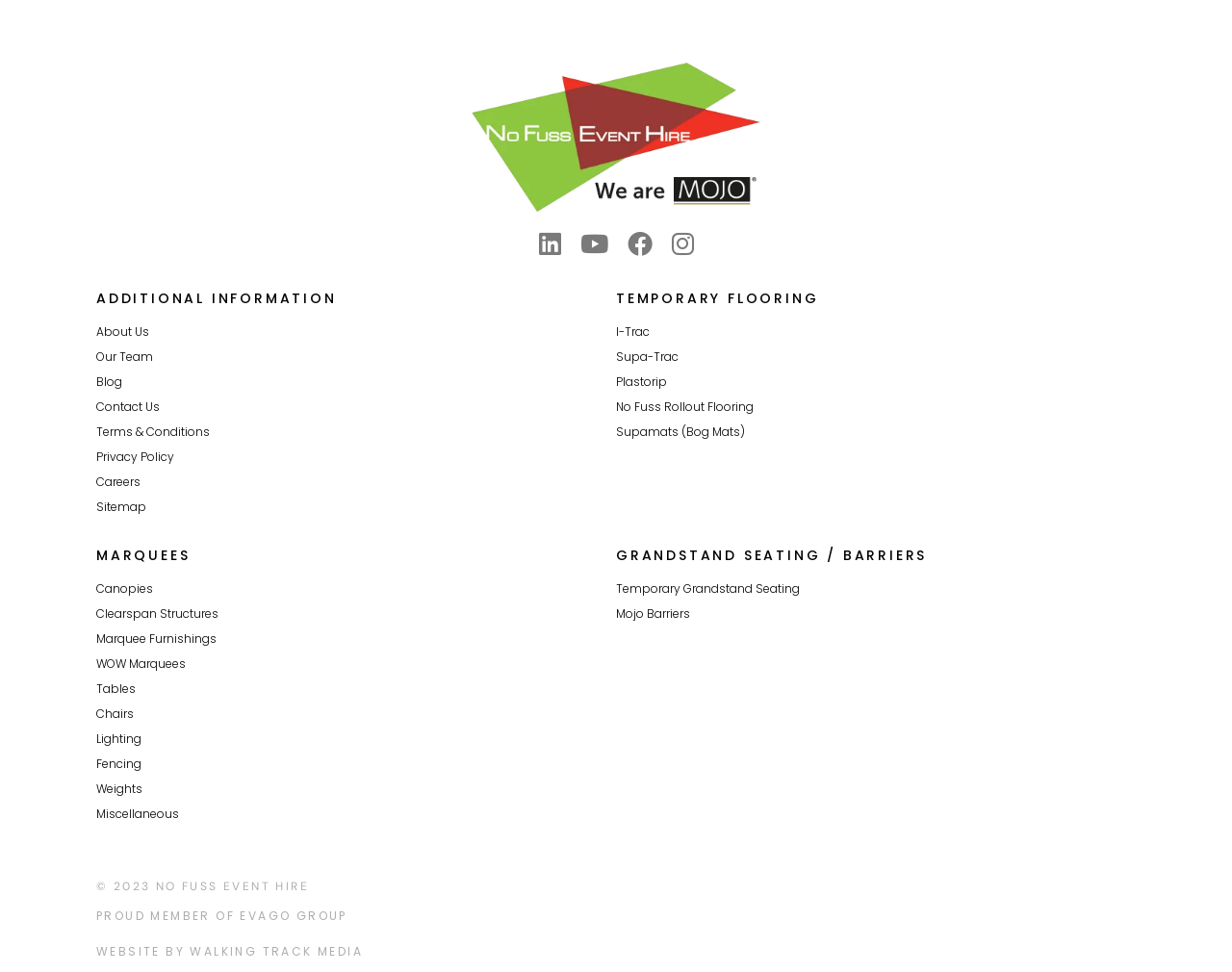Who designed the website?
Using the screenshot, give a one-word or short phrase answer.

WALKING TRACK MEDIA